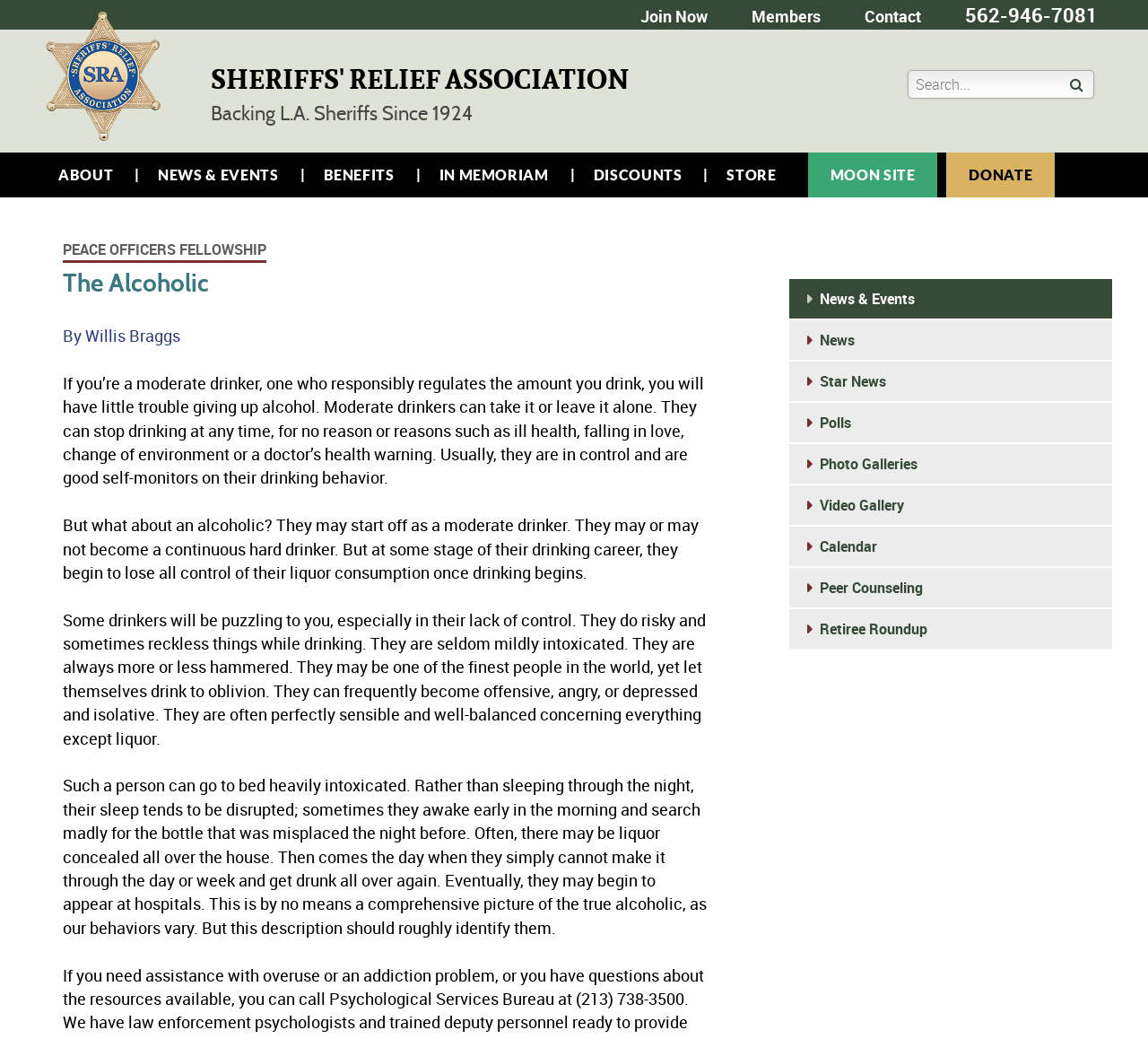Please specify the bounding box coordinates of the clickable section necessary to execute the following command: "Click the 'Join Now' link".

[0.558, 0.005, 0.616, 0.026]